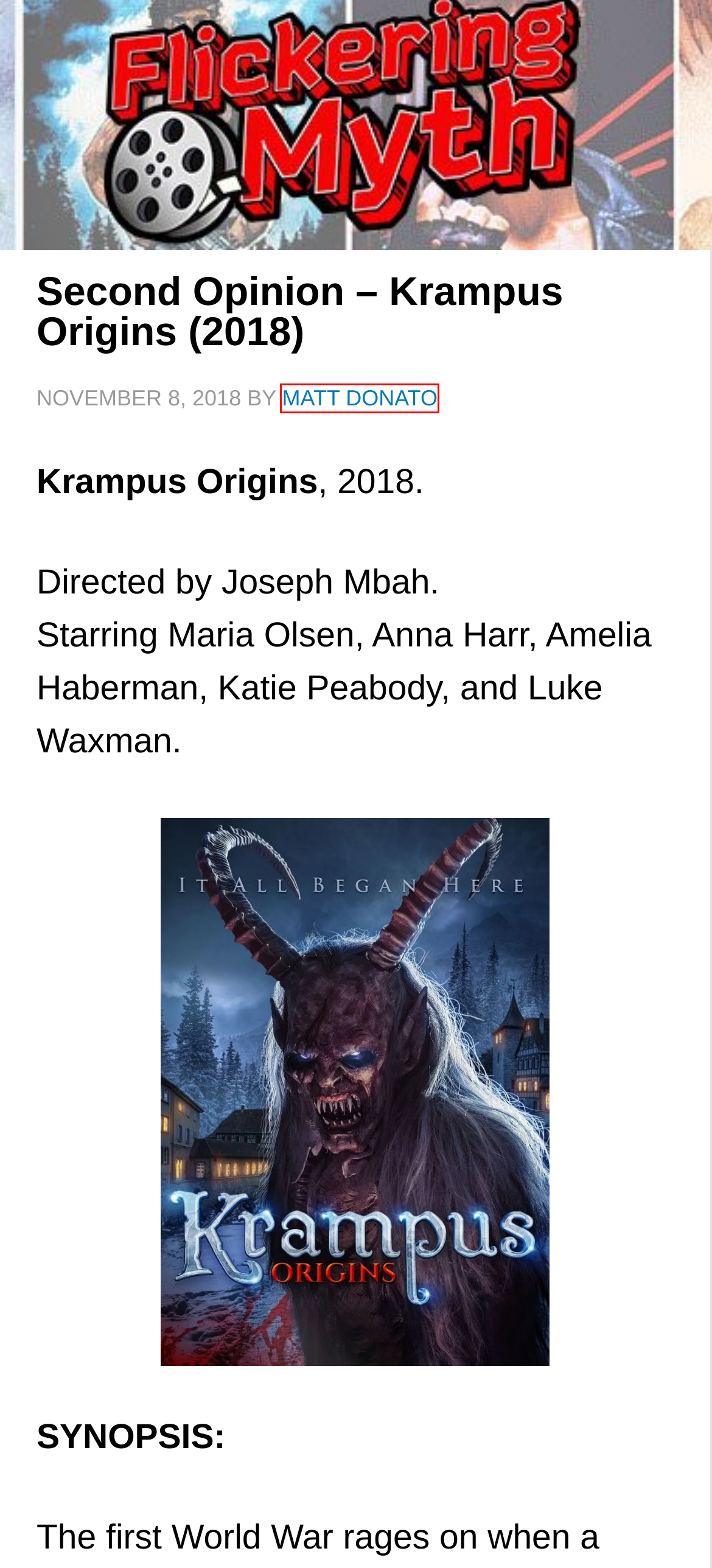You are provided with a screenshot of a webpage that has a red bounding box highlighting a UI element. Choose the most accurate webpage description that matches the new webpage after clicking the highlighted element. Here are your choices:
A. Write for Flickering Myth | Flickering Myth
B. Interviews Archives - Flickering Myth
C. Toys Archives - Flickering Myth
D. First teaser trailer for David Cronenberg's The Shrouds starring Vincent Cassel
E. The Gruesome Brilliance of 1980s Italian Horror
F. The Essential 1990s Superhero Movies
G. Latest Comic Book News, Reviews & Updates | Flickering Myth
H. Matt Donato, Author at Flickering Myth

H